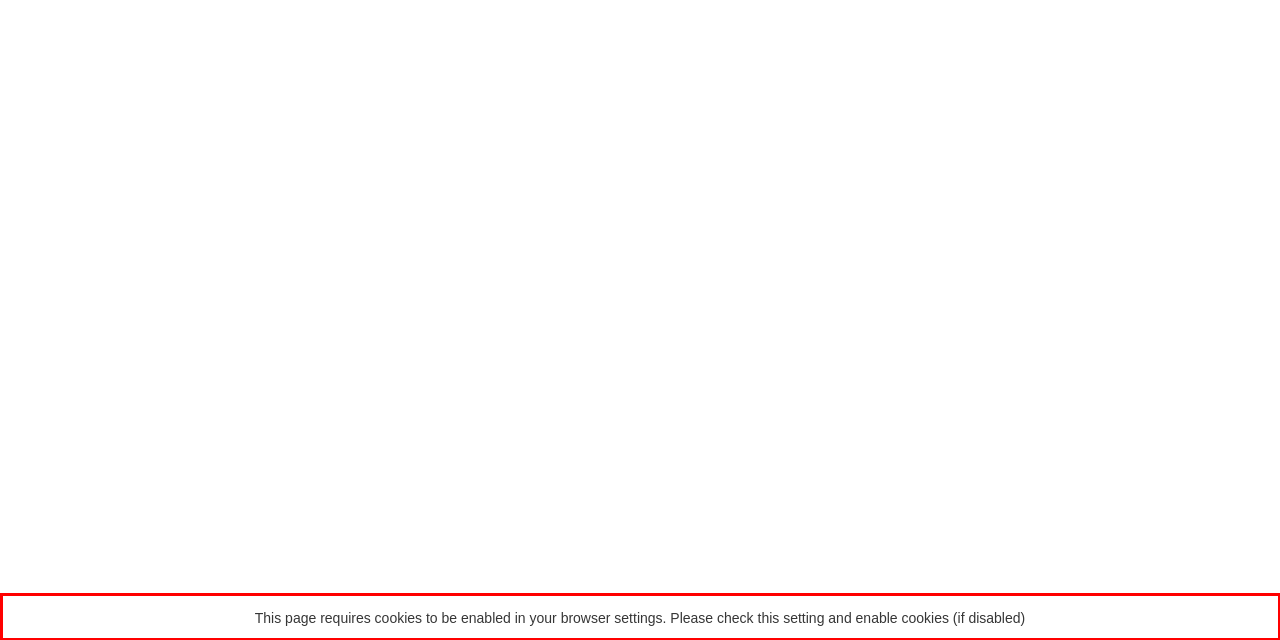Please recognize and transcribe the text located inside the red bounding box in the webpage image.

This page requires cookies to be enabled in your browser settings. Please check this setting and enable cookies (if disabled)